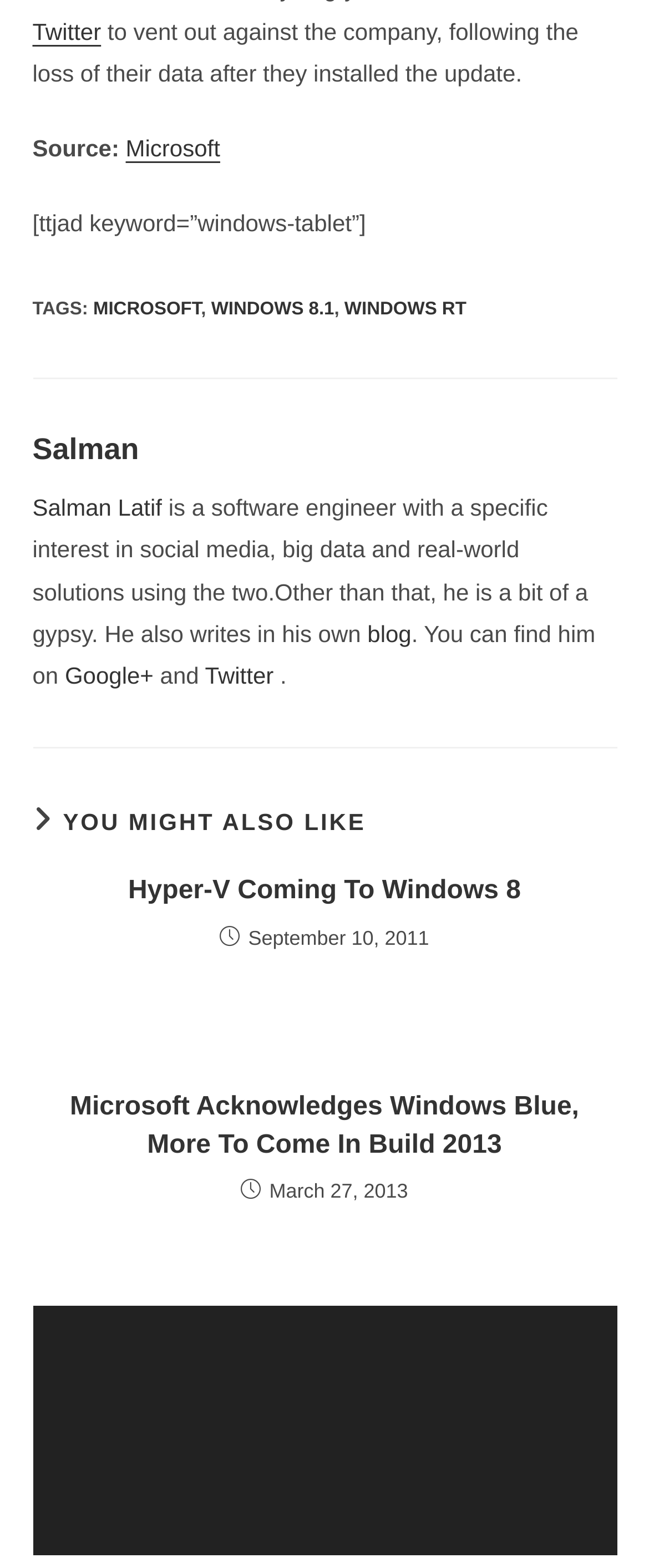Determine the bounding box coordinates of the element's region needed to click to follow the instruction: "Read more about the article Vinpok Split-Best On-The-Go Touch Screen Monitor". Provide these coordinates as four float numbers between 0 and 1, formatted as [left, top, right, bottom].

[0.05, 0.833, 0.95, 0.992]